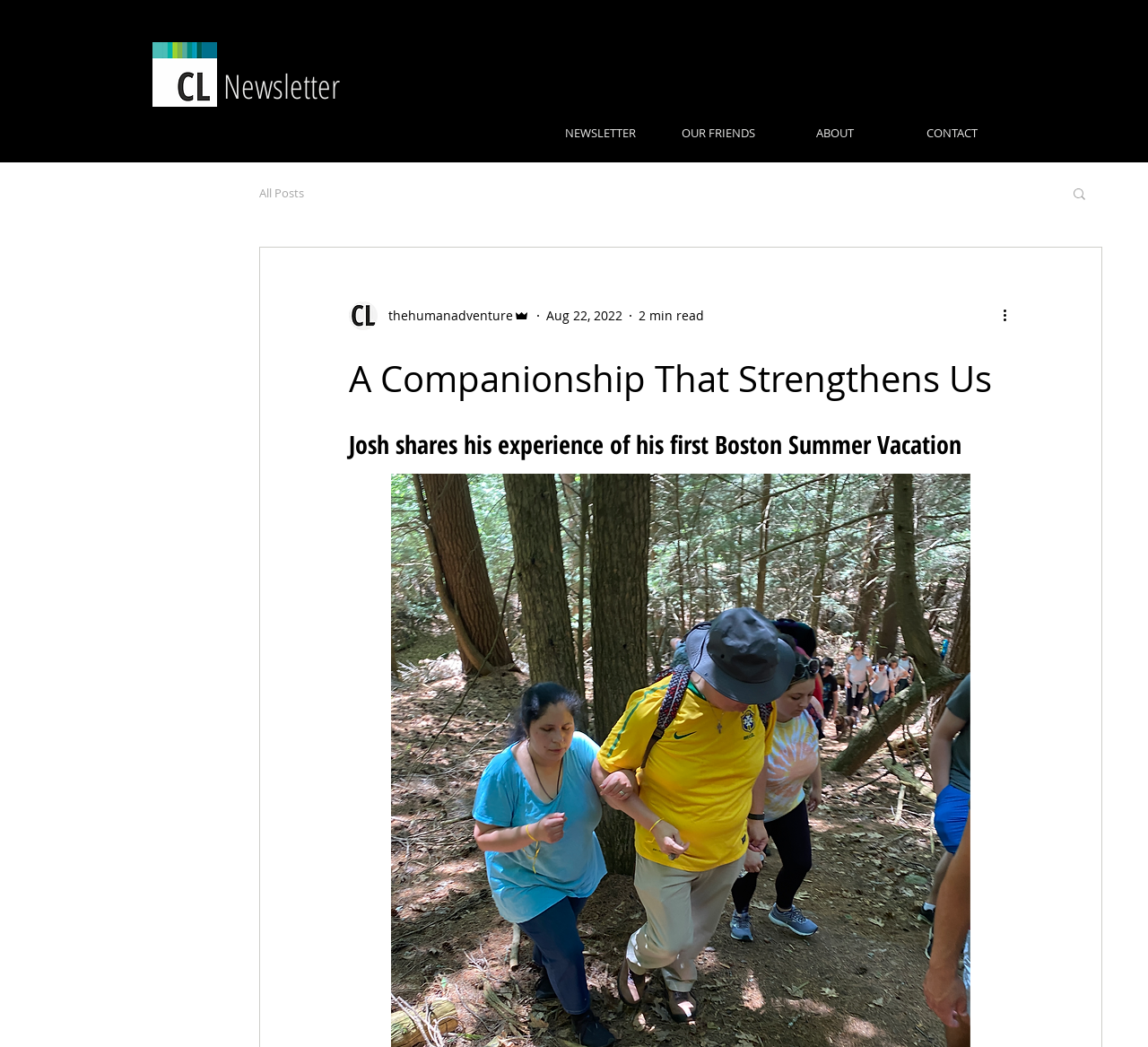Explain the webpage in detail, including its primary components.

The webpage appears to be a blog post with a personal story. At the top left, there is a link with an associated image, which seems to be a social media profile picture. Next to it, there is a heading that reads "Newsletter". Below the heading, there is a link with the same text.

On the top right, there is a navigation menu with four links: "NEWSLETTER", "OUR FRIENDS", "ABOUT", and "CONTACT". Below this menu, there is another navigation menu with a single link "All Posts" and a search button with a magnifying glass icon.

The main content of the webpage is a blog post with a heading that reads "A Companionship That Strengthens Us". Below this heading, there is a subheading that reads "Josh shares his experience of his first Boston Summer Vacation". The author's picture is displayed on the left side of the content, along with the author's name "Admin" and the date "Aug 22, 2022". The content also indicates that the post takes "2 min read".

At the bottom right of the content, there is a button with three dots, indicating more actions. The webpage has a clean and simple layout, making it easy to navigate and read the content.